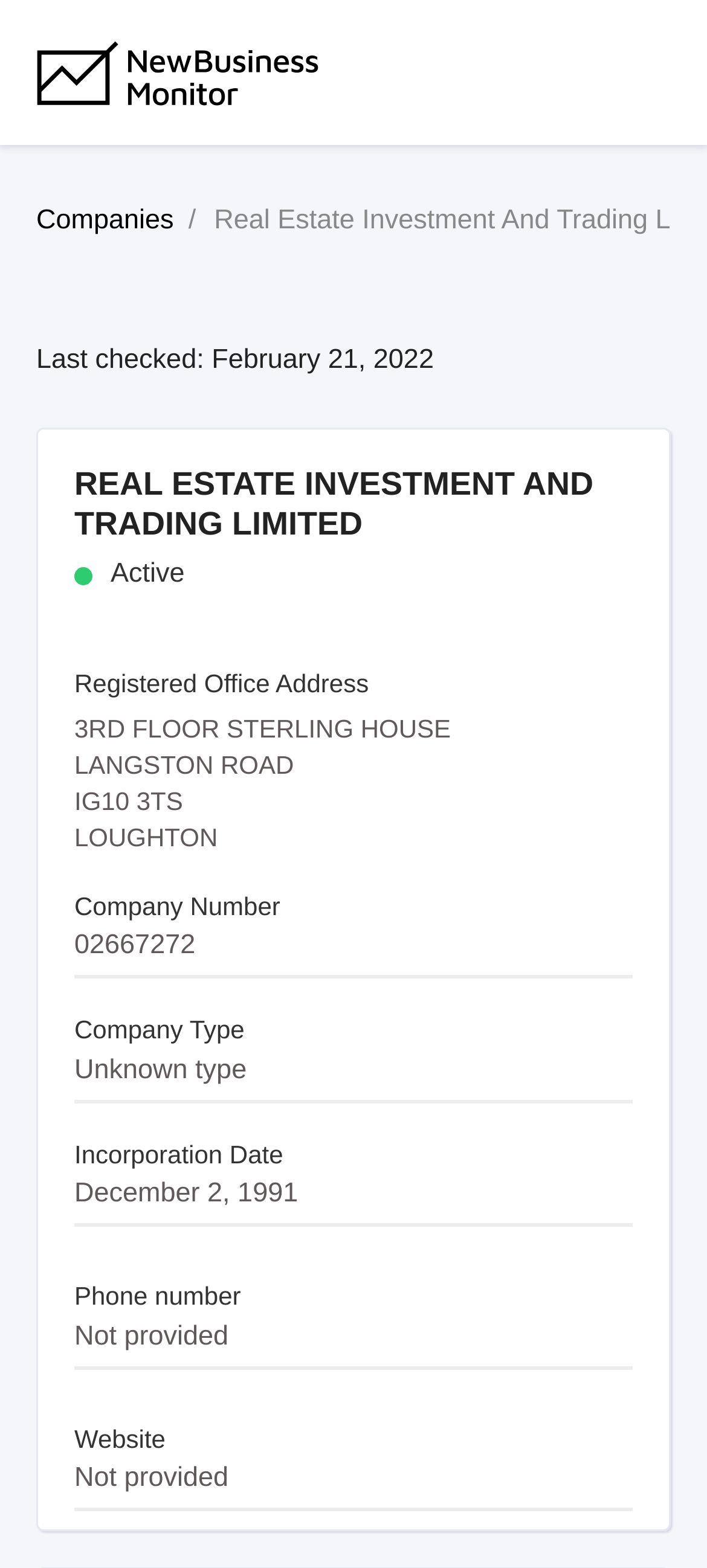Identify the bounding box for the described UI element: "Companies".

[0.051, 0.131, 0.246, 0.15]